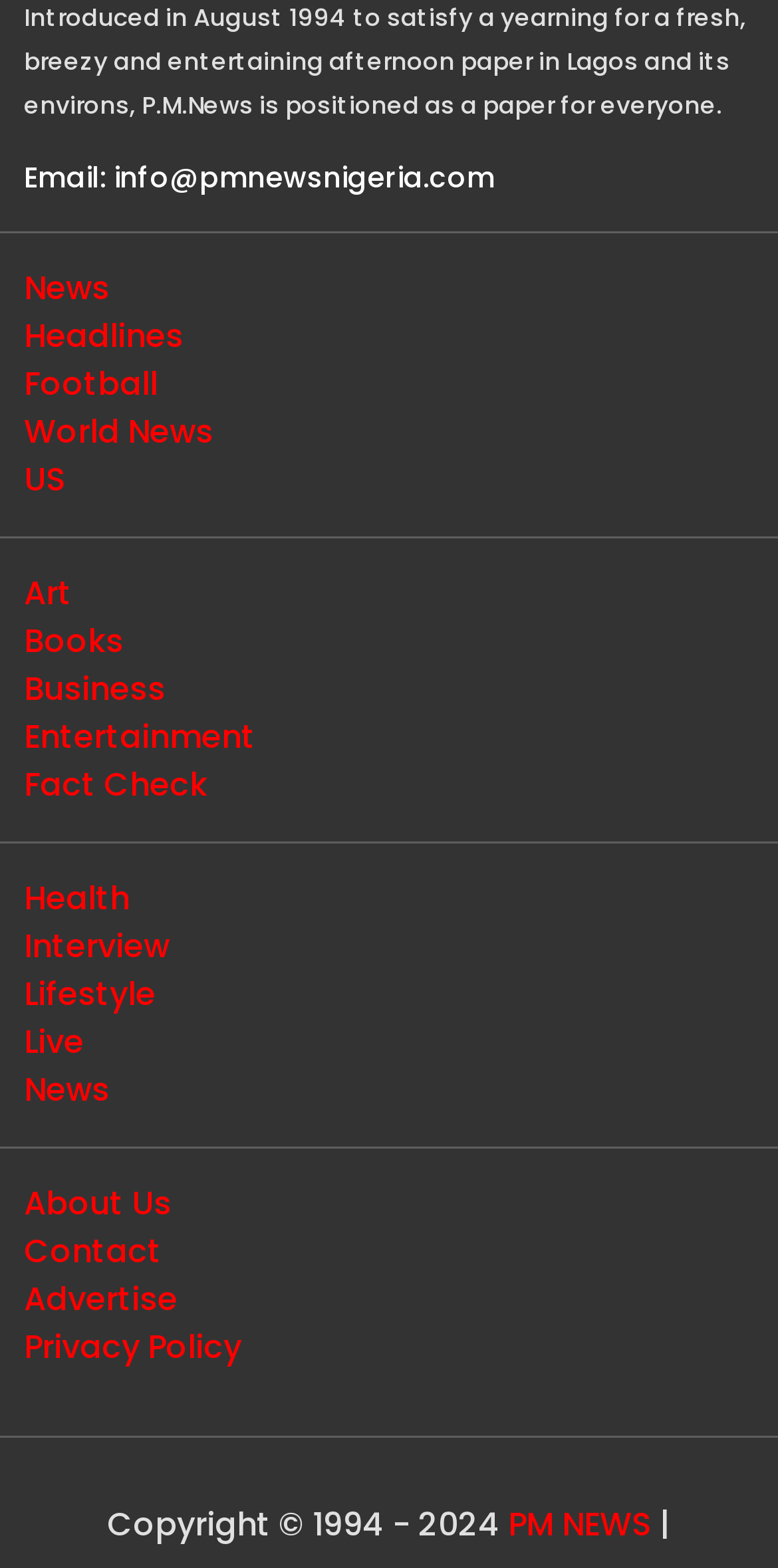Select the bounding box coordinates of the element I need to click to carry out the following instruction: "Read the latest Football news".

[0.031, 0.23, 0.203, 0.259]